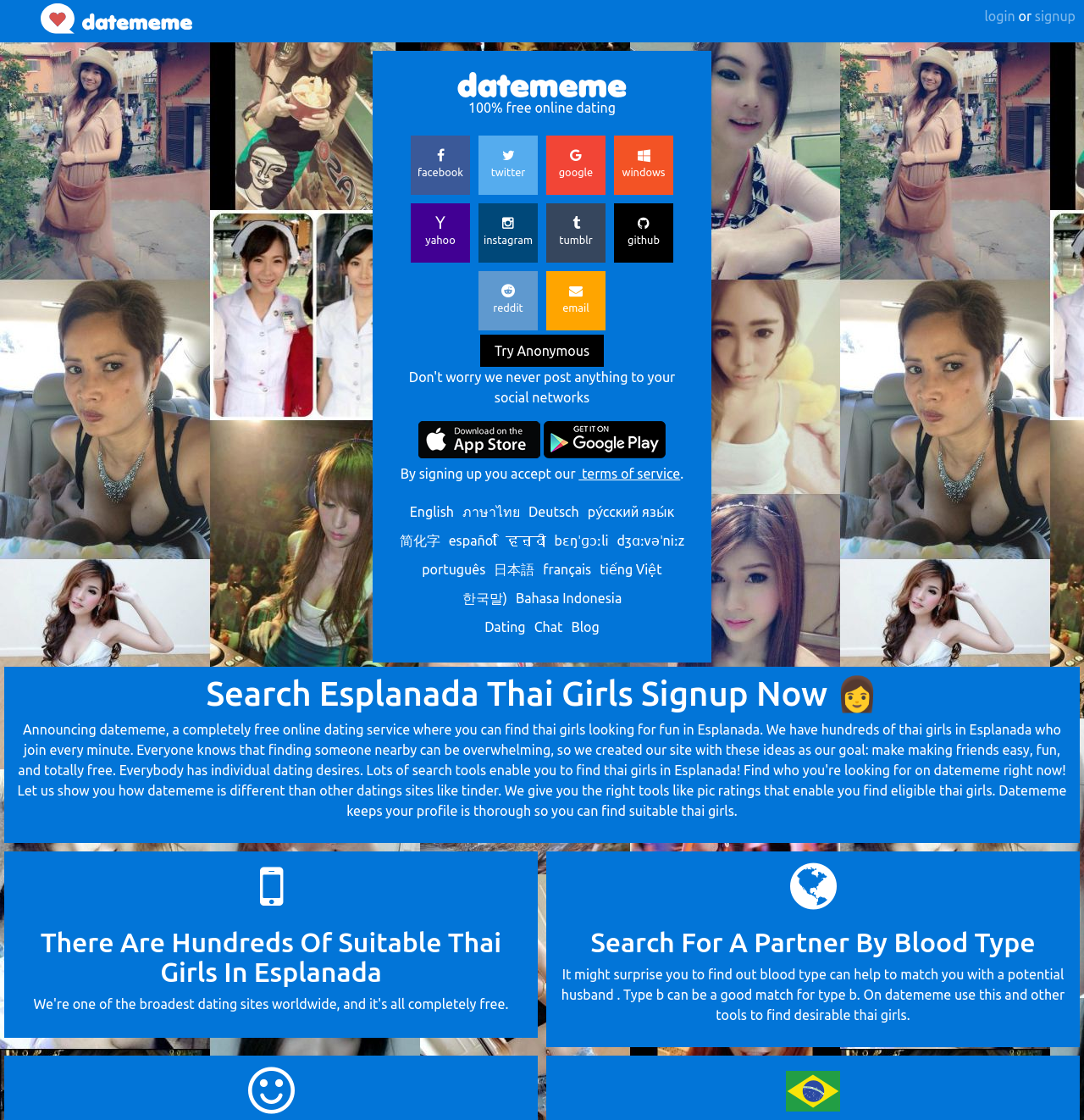Please identify the bounding box coordinates of the region to click in order to complete the given instruction: "Try anonymous mode". The coordinates should be four float numbers between 0 and 1, i.e., [left, top, right, bottom].

[0.443, 0.299, 0.557, 0.328]